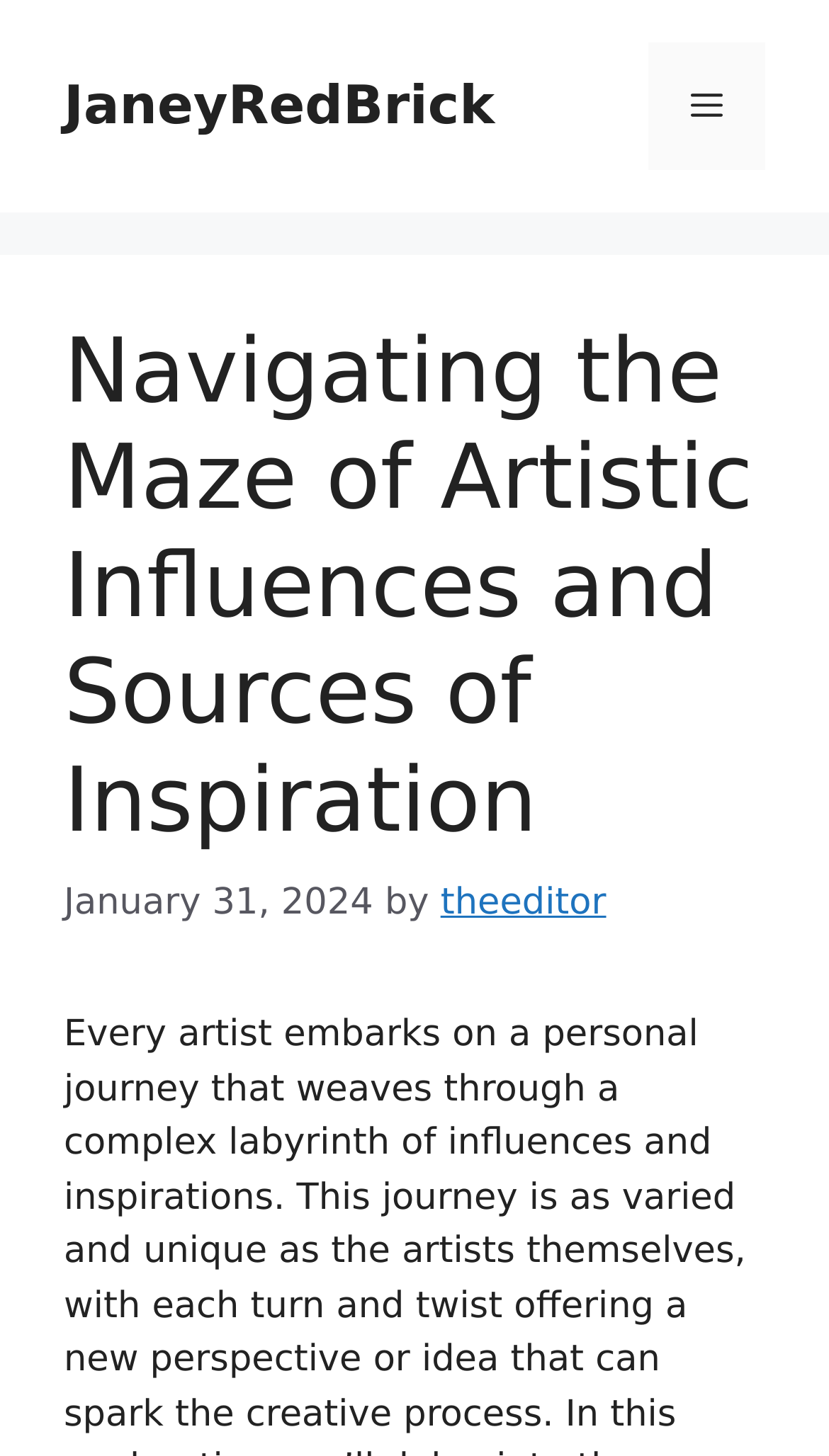How many sections are there in the header?
Using the information from the image, give a concise answer in one word or a short phrase.

3